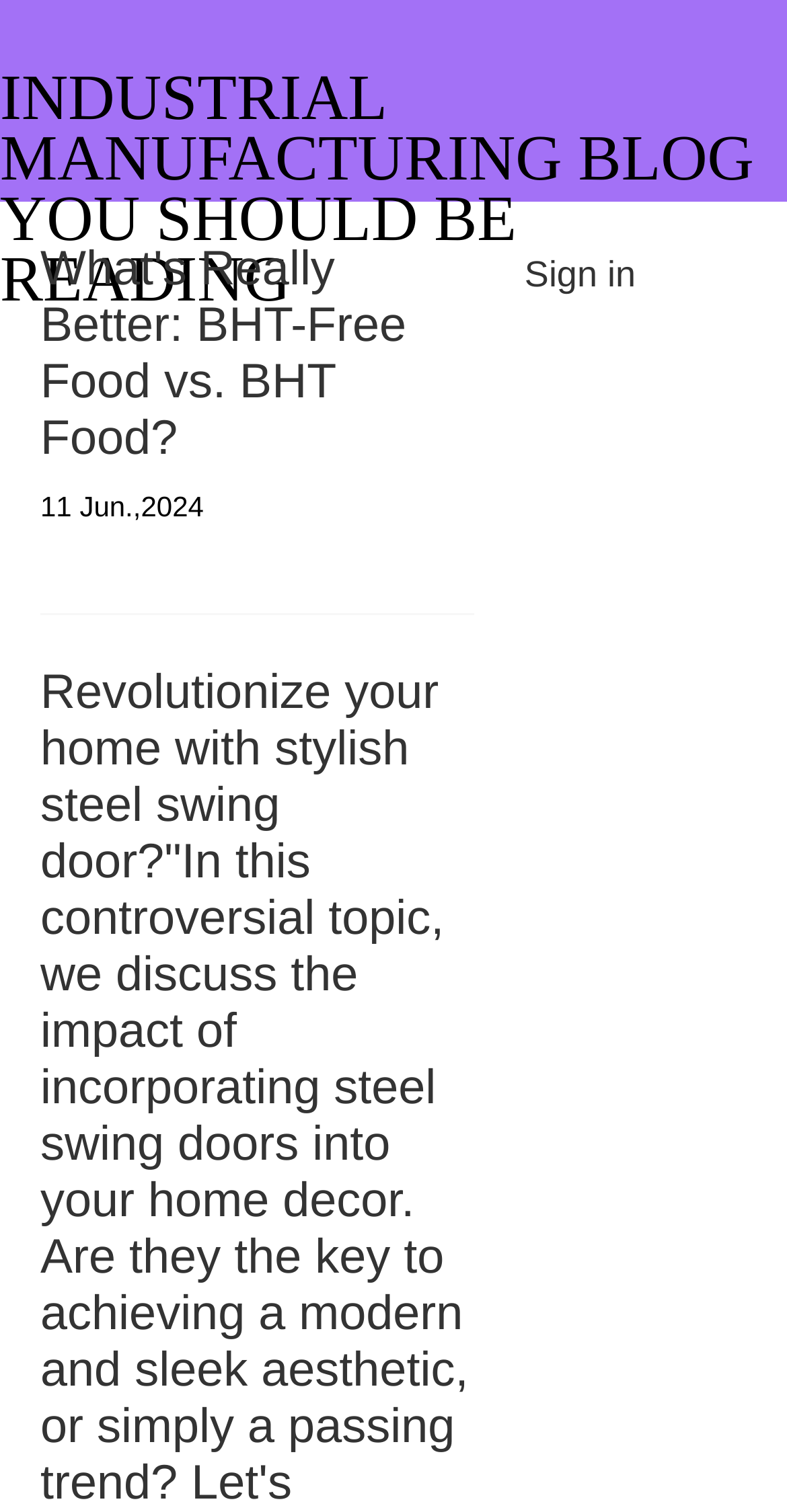For the following element description, predict the bounding box coordinates in the format (top-left x, top-left y, bottom-right x, bottom-right y). All values should be floating point numbers between 0 and 1. Description: Sign in

[0.654, 0.155, 0.821, 0.208]